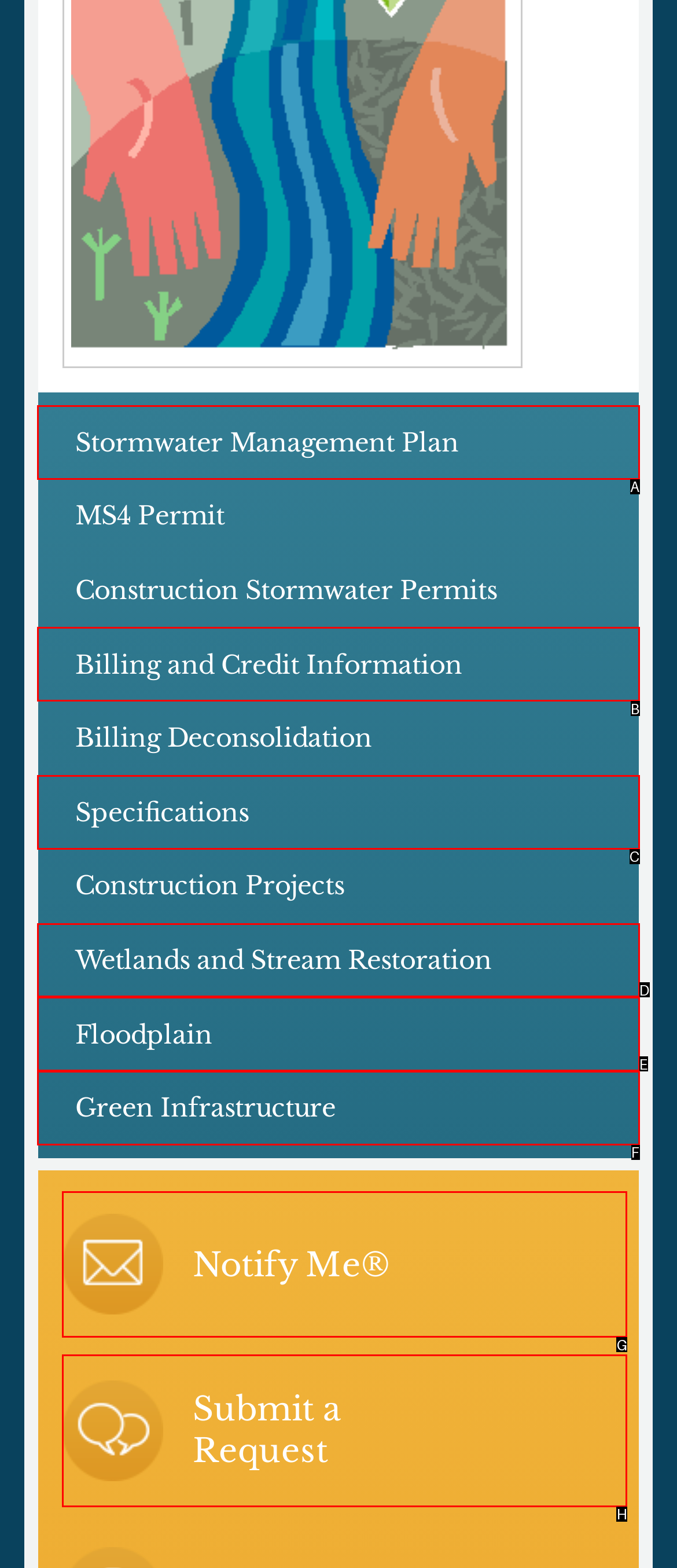Identify the matching UI element based on the description: Billing and Credit Information
Reply with the letter from the available choices.

B